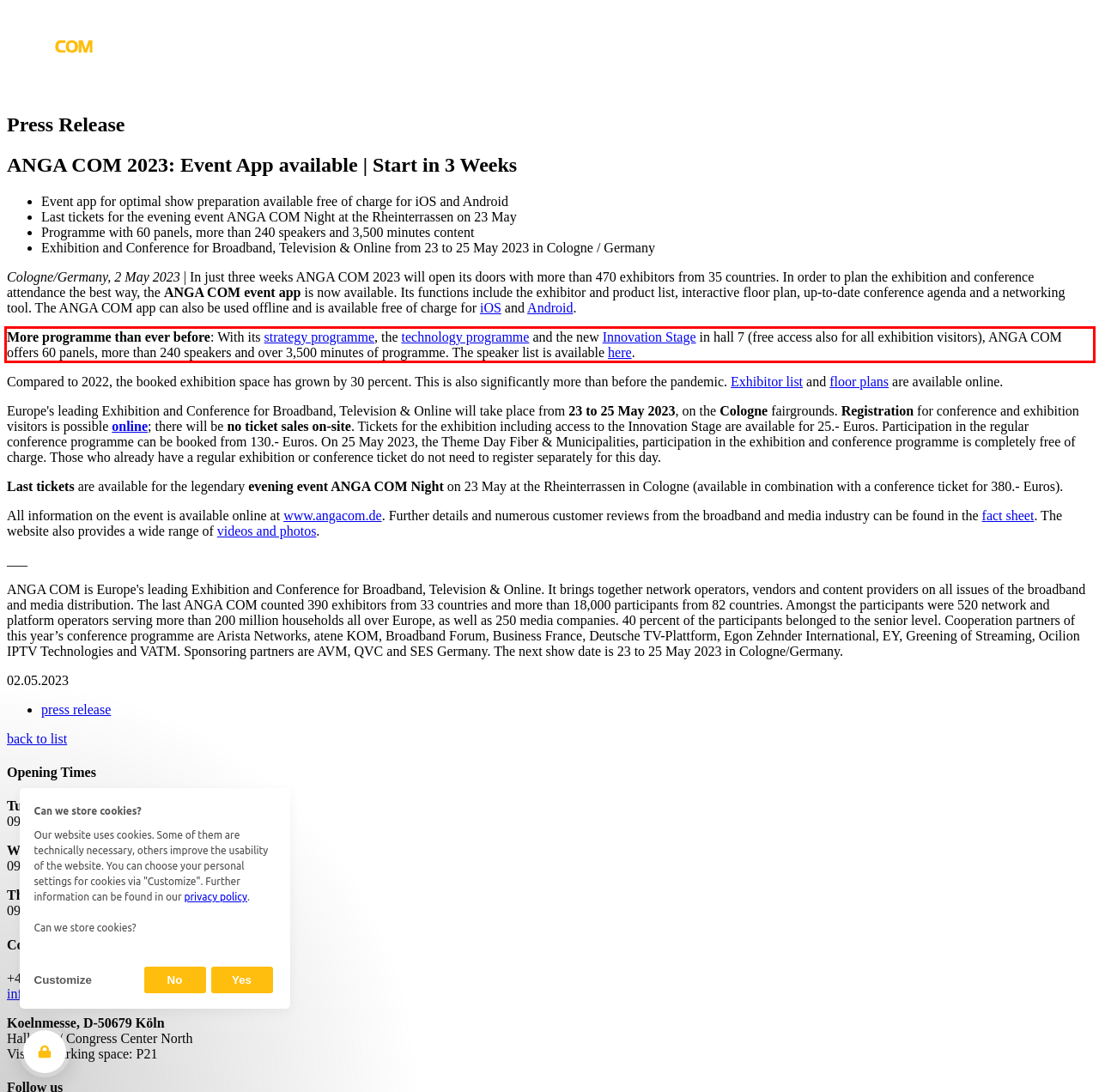Please examine the webpage screenshot and extract the text within the red bounding box using OCR.

More programme than ever before: With its strategy programme, the technology programme and the new Innovation Stage in hall 7 (free access also for all exhibition visitors), ANGA COM offers 60 panels, more than 240 speakers and over 3,500 minutes of programme. The speaker list is available here.